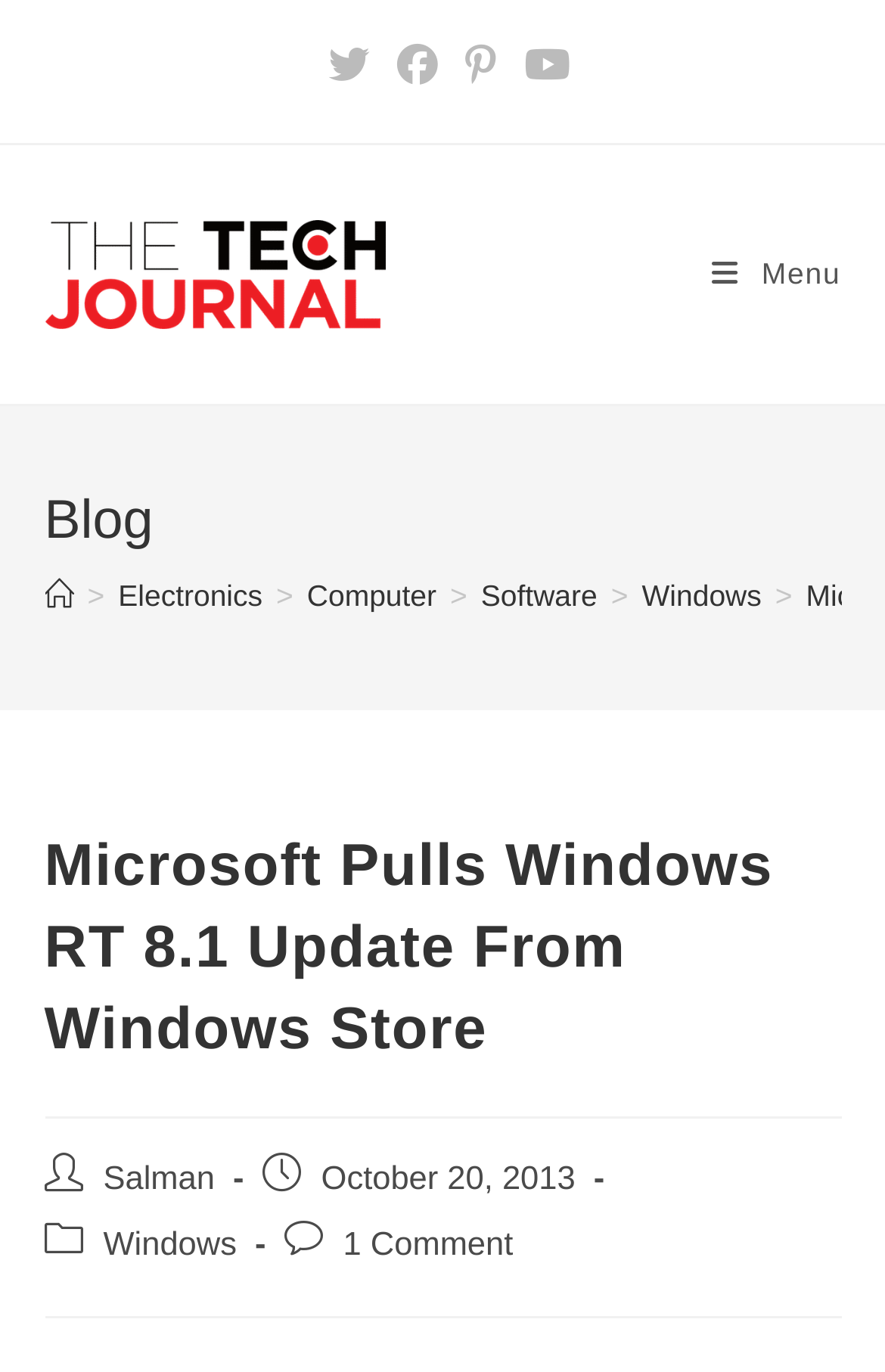Offer an in-depth caption of the entire webpage.

The webpage is an article from "The Tech Journal" with a title "Microsoft Pulls Windows RT 8.1 Update From Windows Store". At the top, there are social links to Facebook, Pinterest, Youtube, and others, aligned horizontally across the page. Below the social links, there is a layout table with a link to "The Tech Journal" accompanied by an image of the journal's logo.

On the right side of the page, there is a "Mobile Menu" link. The main content of the page is divided into sections, with a header section that includes a "Blog" heading, breadcrumbs navigation, and a title heading that displays the article title. The breadcrumbs navigation shows the article's category hierarchy, starting from "Home" and ending at "Windows".

Below the header section, there is a section that displays the article's metadata, including the post author, publication date, category, and number of comments. The post author is "Salman", the publication date is "October 20, 2013", the category is "Windows", and there is "1 Comment" on the post.

The article's content is not explicitly described in the accessibility tree, but based on the meta description, it appears to discuss issues with the Windows 8.1 update for RT devices.